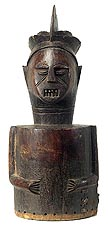Respond with a single word or phrase for the following question: 
What is the purpose of Mbete reliquary sculptures?

Decorative and spiritual